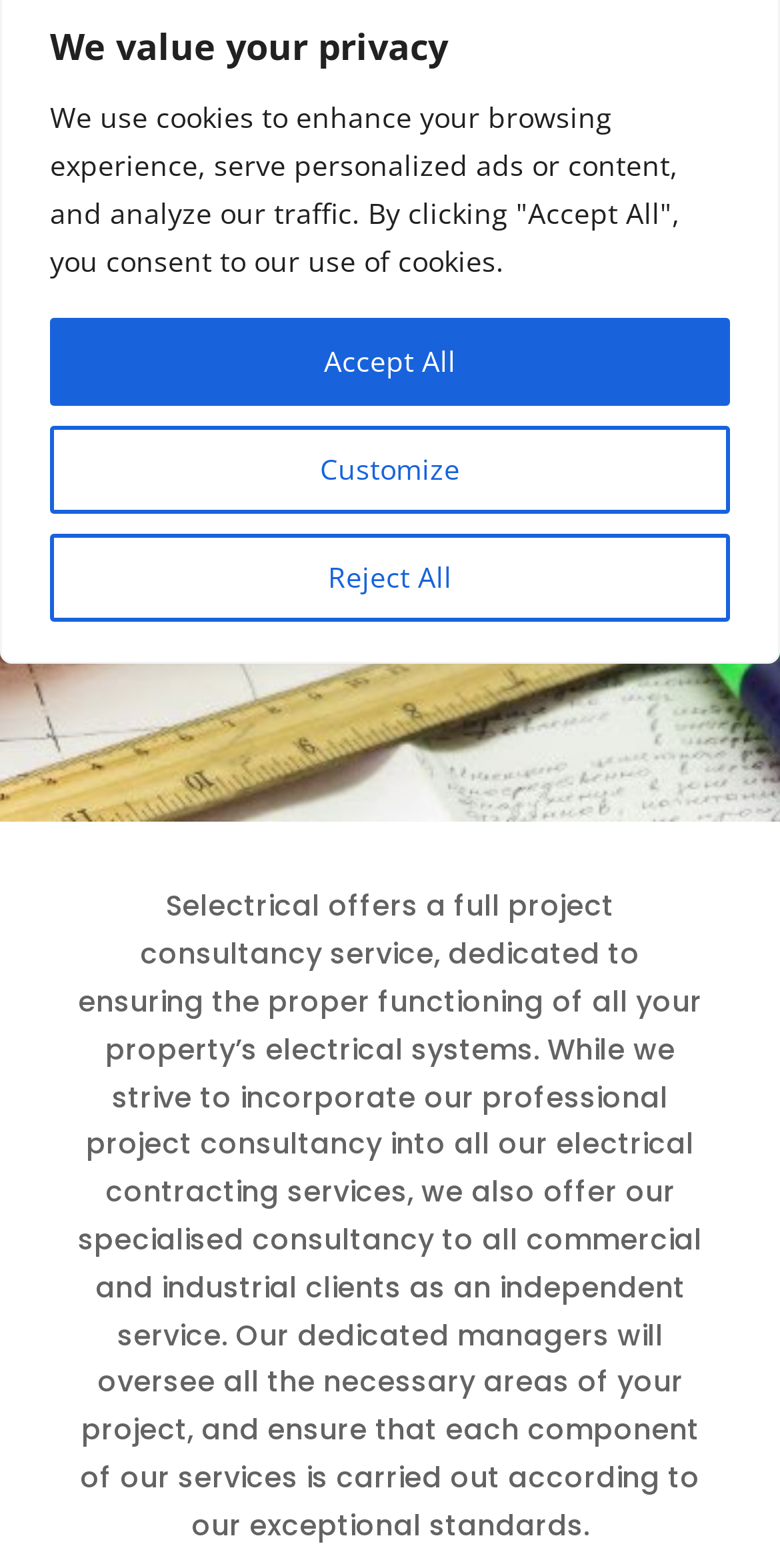Please provide the bounding box coordinate of the region that matches the element description: Reject All. Coordinates should be in the format (top-left x, top-left y, bottom-right x, bottom-right y) and all values should be between 0 and 1.

[0.064, 0.34, 0.936, 0.397]